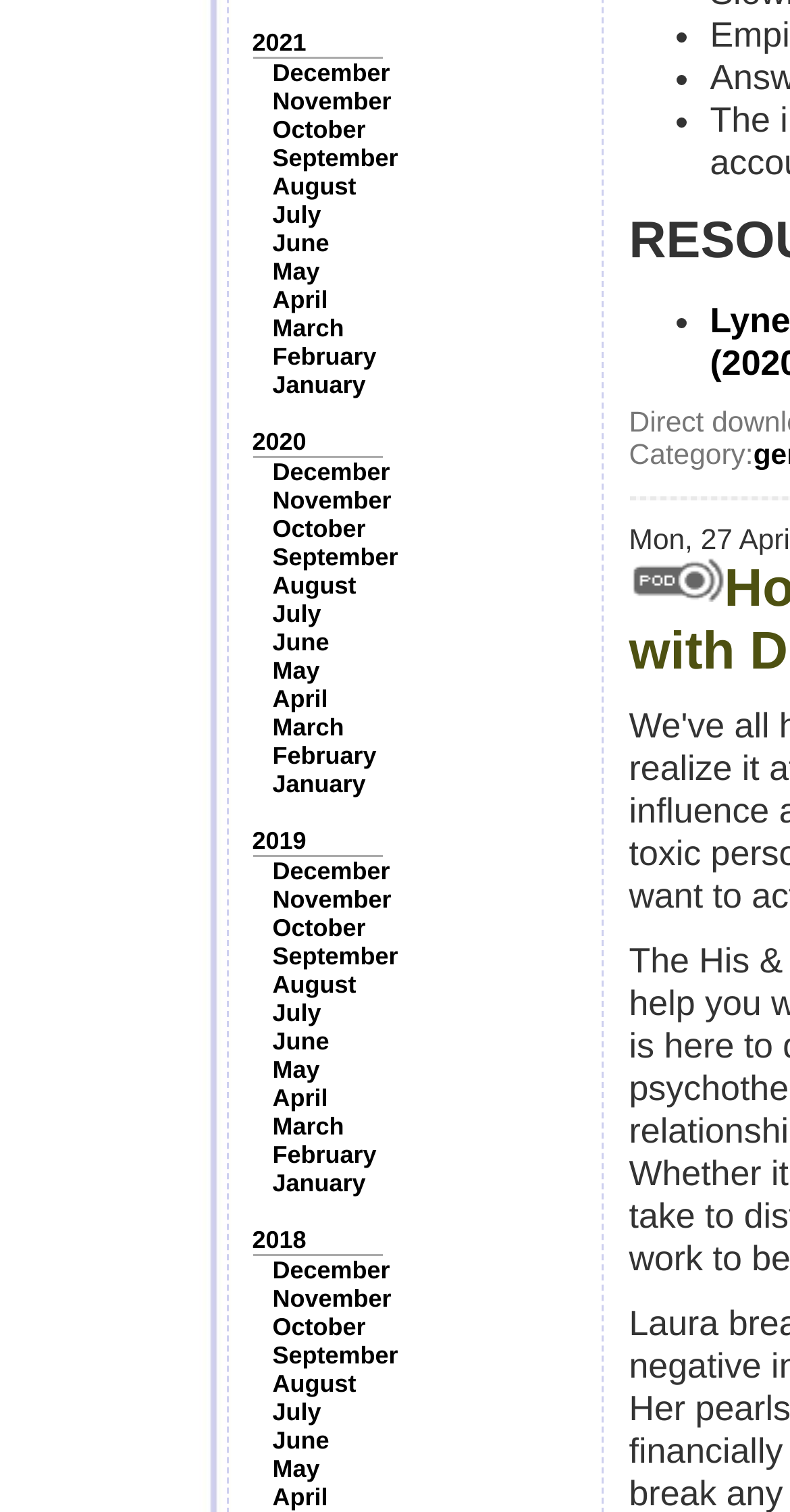Locate the bounding box coordinates of the area to click to fulfill this instruction: "Check Category". The bounding box should be presented as four float numbers between 0 and 1, in the order [left, top, right, bottom].

[0.796, 0.29, 0.954, 0.312]